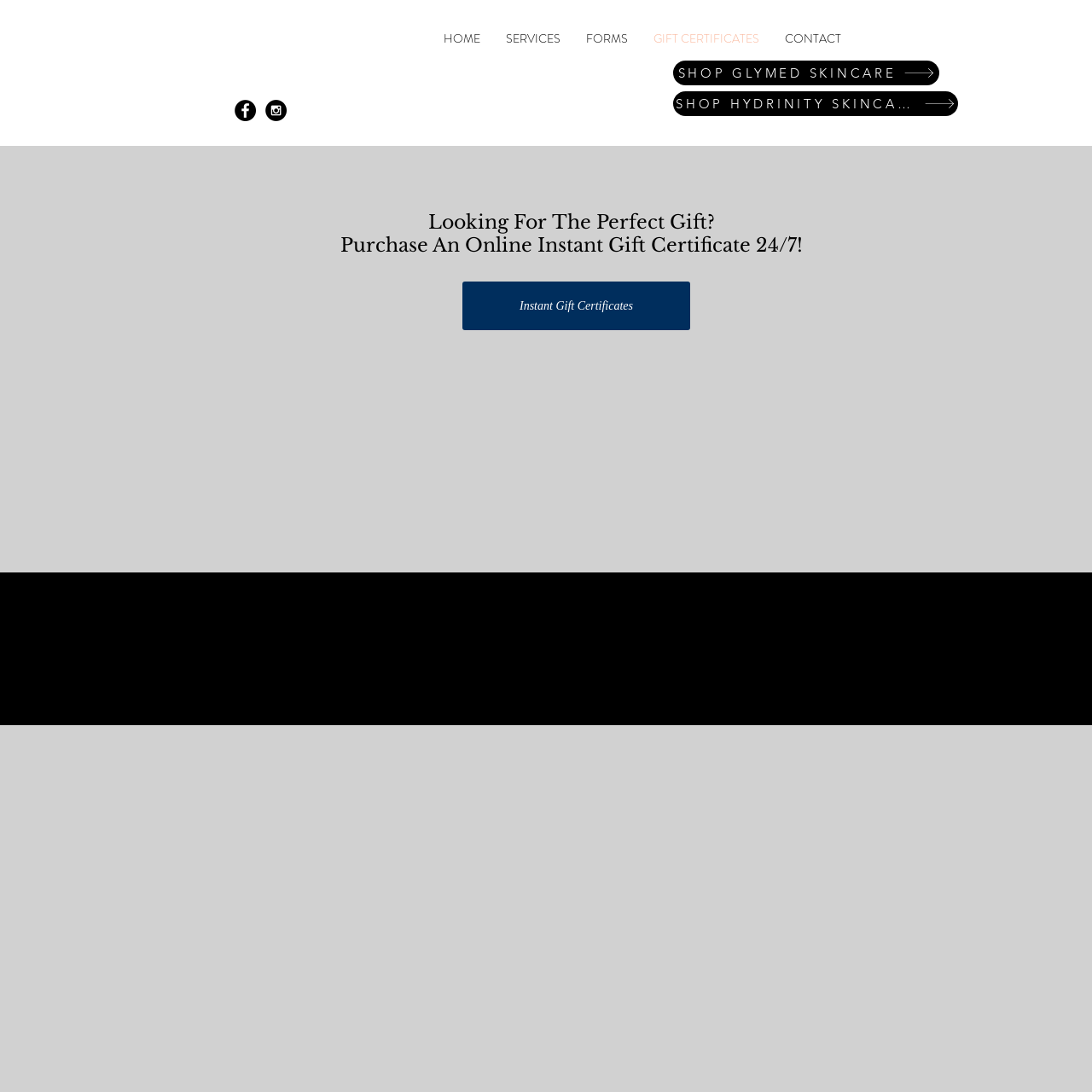Ascertain the bounding box coordinates for the UI element detailed here: "aria-label="Instagram - White Circle"". The coordinates should be provided as [left, top, right, bottom] with each value being a float between 0 and 1.

[0.487, 0.57, 0.512, 0.596]